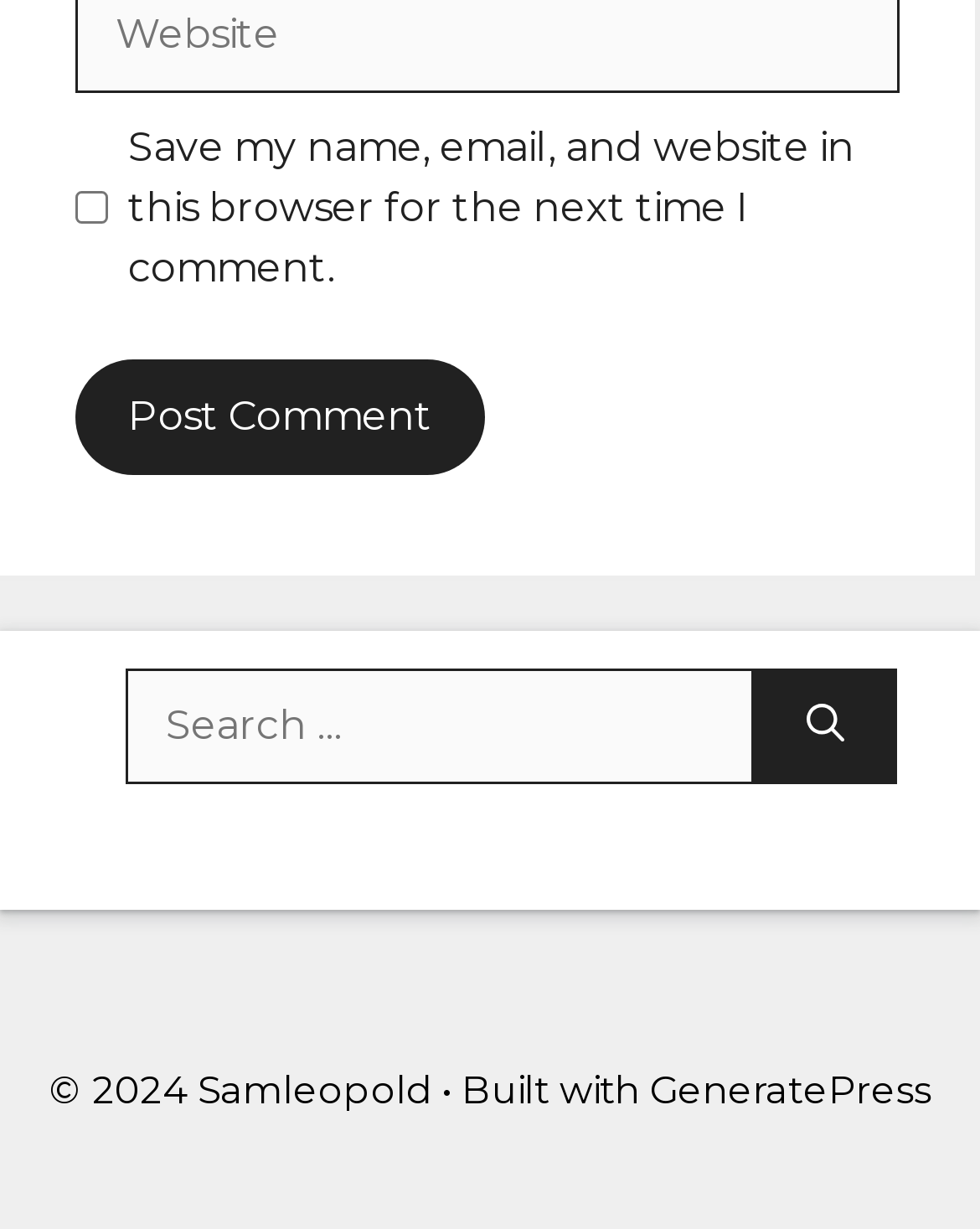Please answer the following question using a single word or phrase: 
How many links are present at the bottom of the page?

3